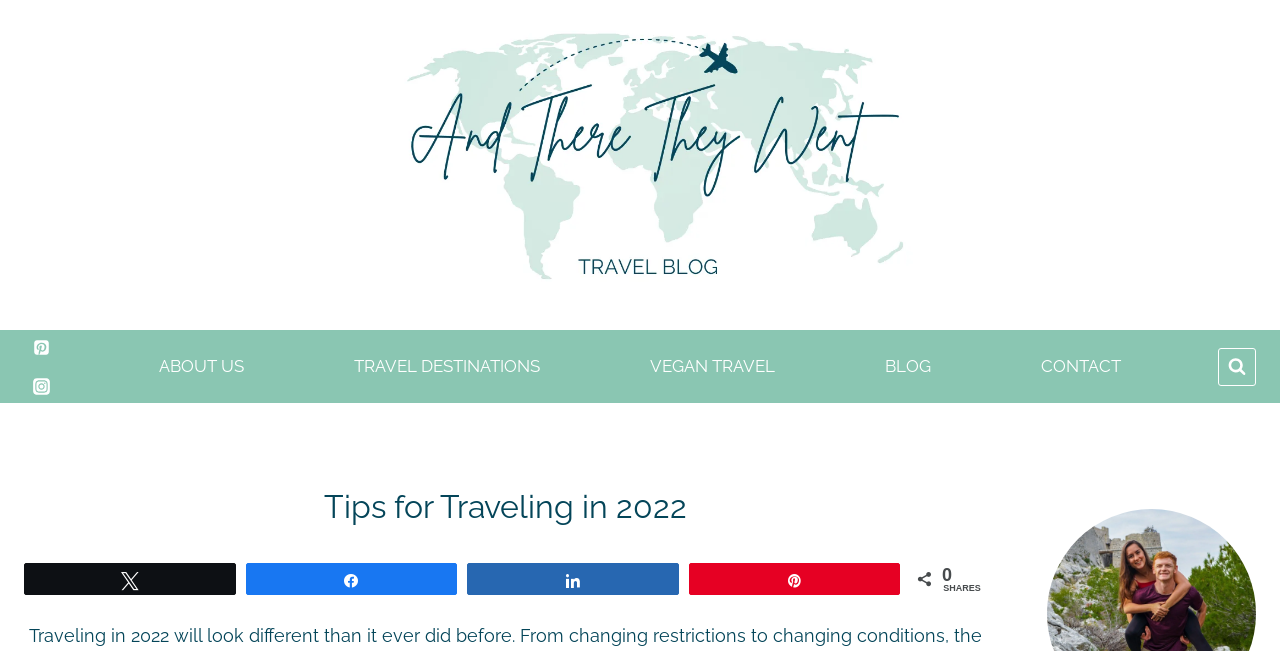Find the headline of the webpage and generate its text content.

Tips for Traveling in 2022